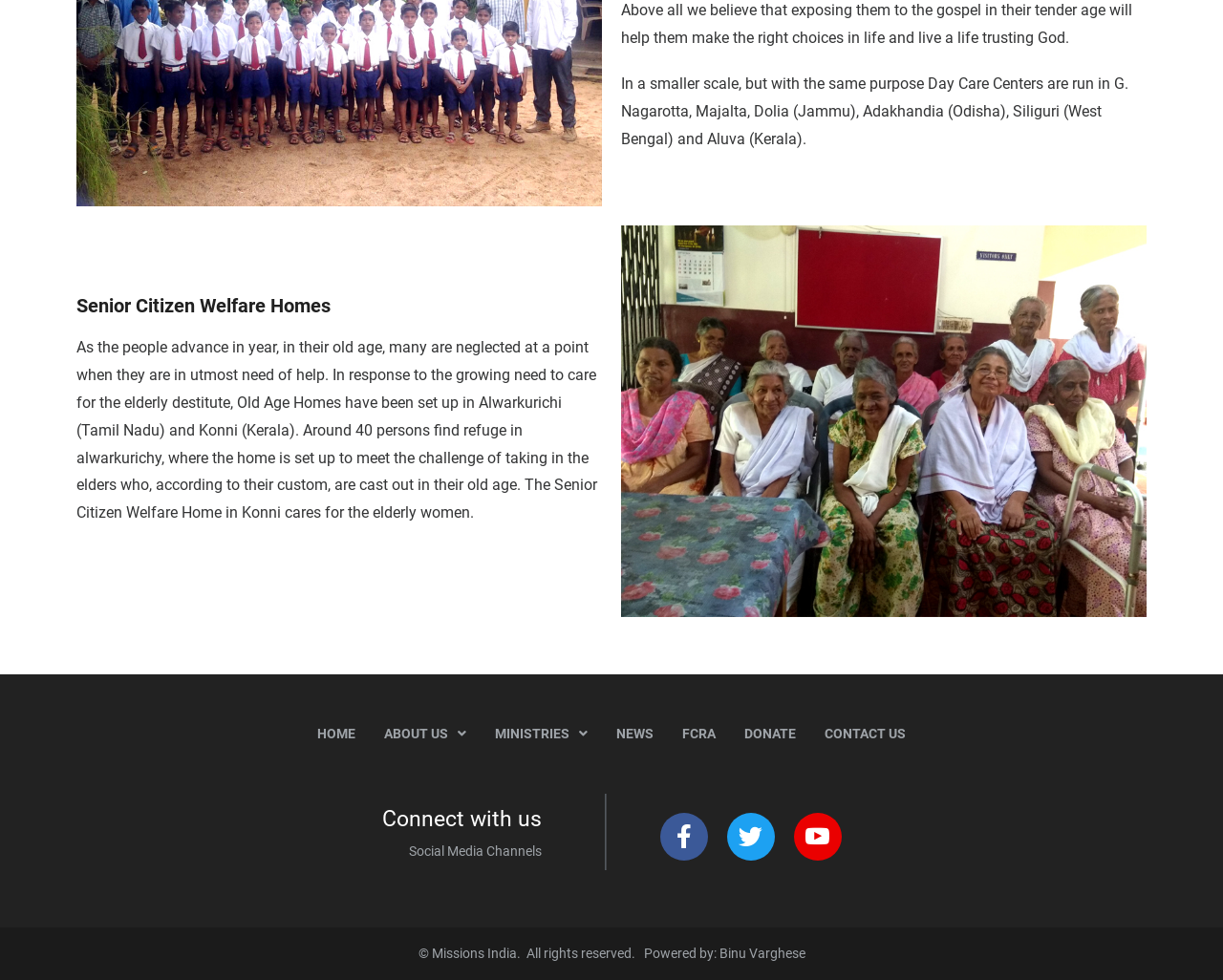Specify the bounding box coordinates of the area that needs to be clicked to achieve the following instruction: "read news".

[0.492, 0.727, 0.546, 0.77]